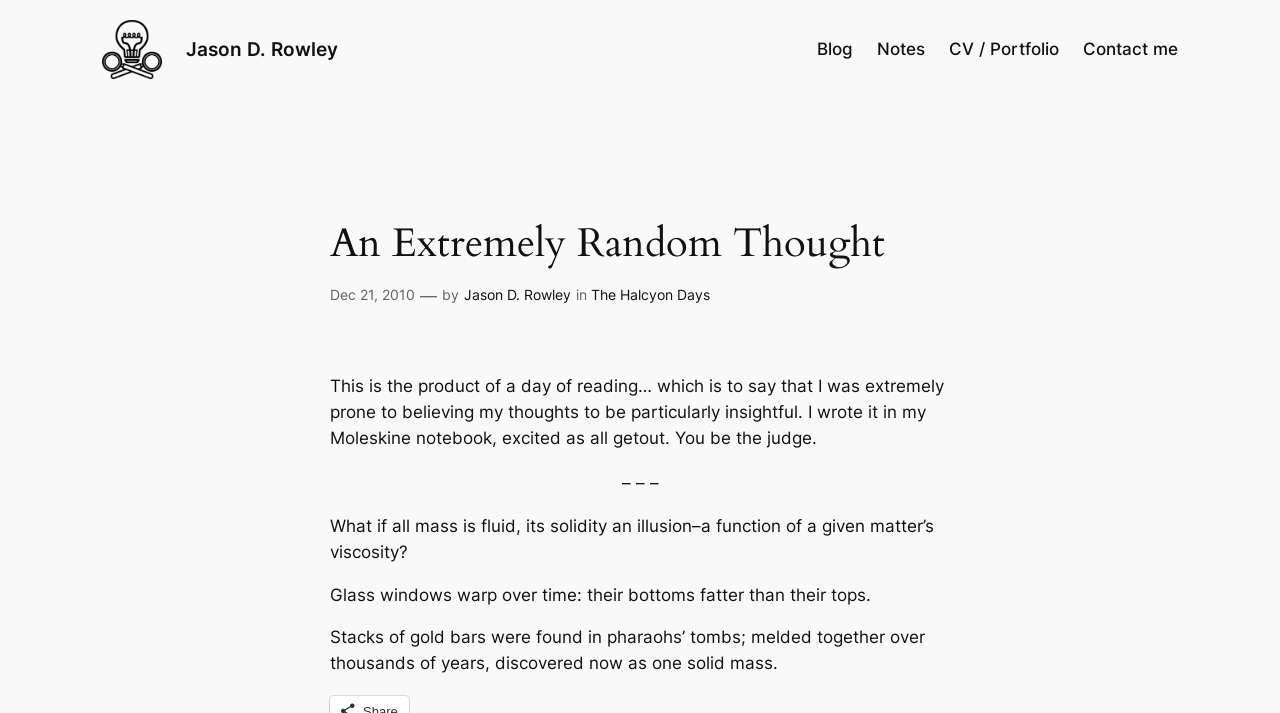Reply to the question with a brief word or phrase: Who is the author of this article?

Jason D. Rowley